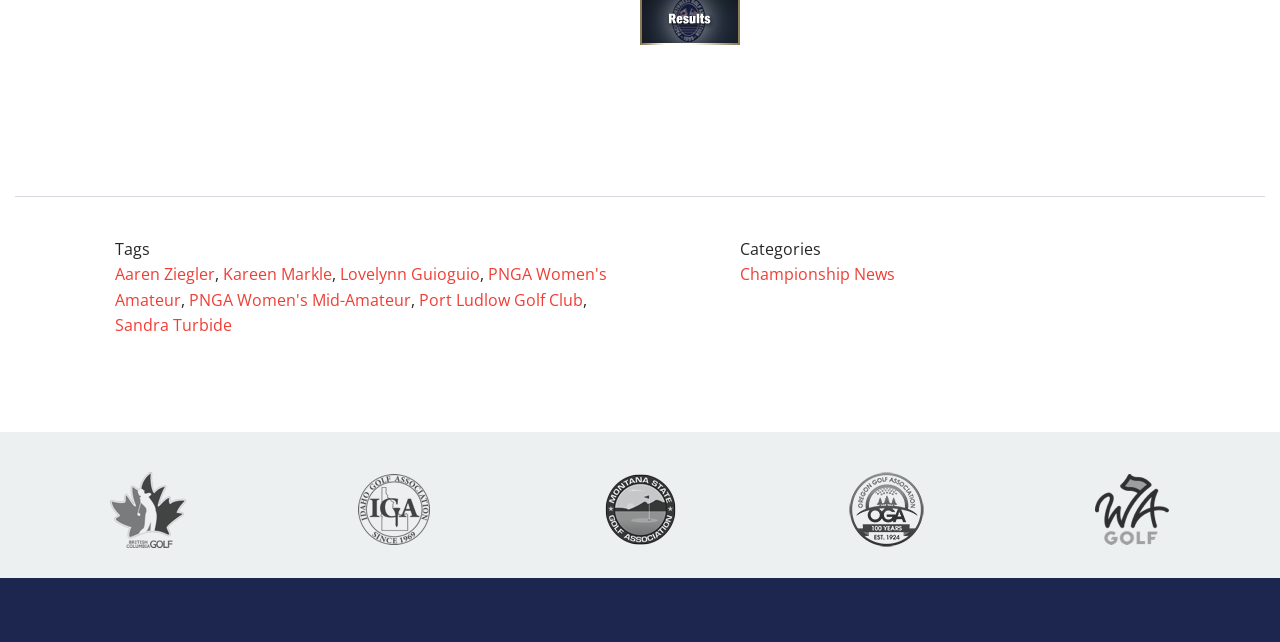What is the name of the golf club mentioned in the webpage? Refer to the image and provide a one-word or short phrase answer.

Port Ludlow Golf Club